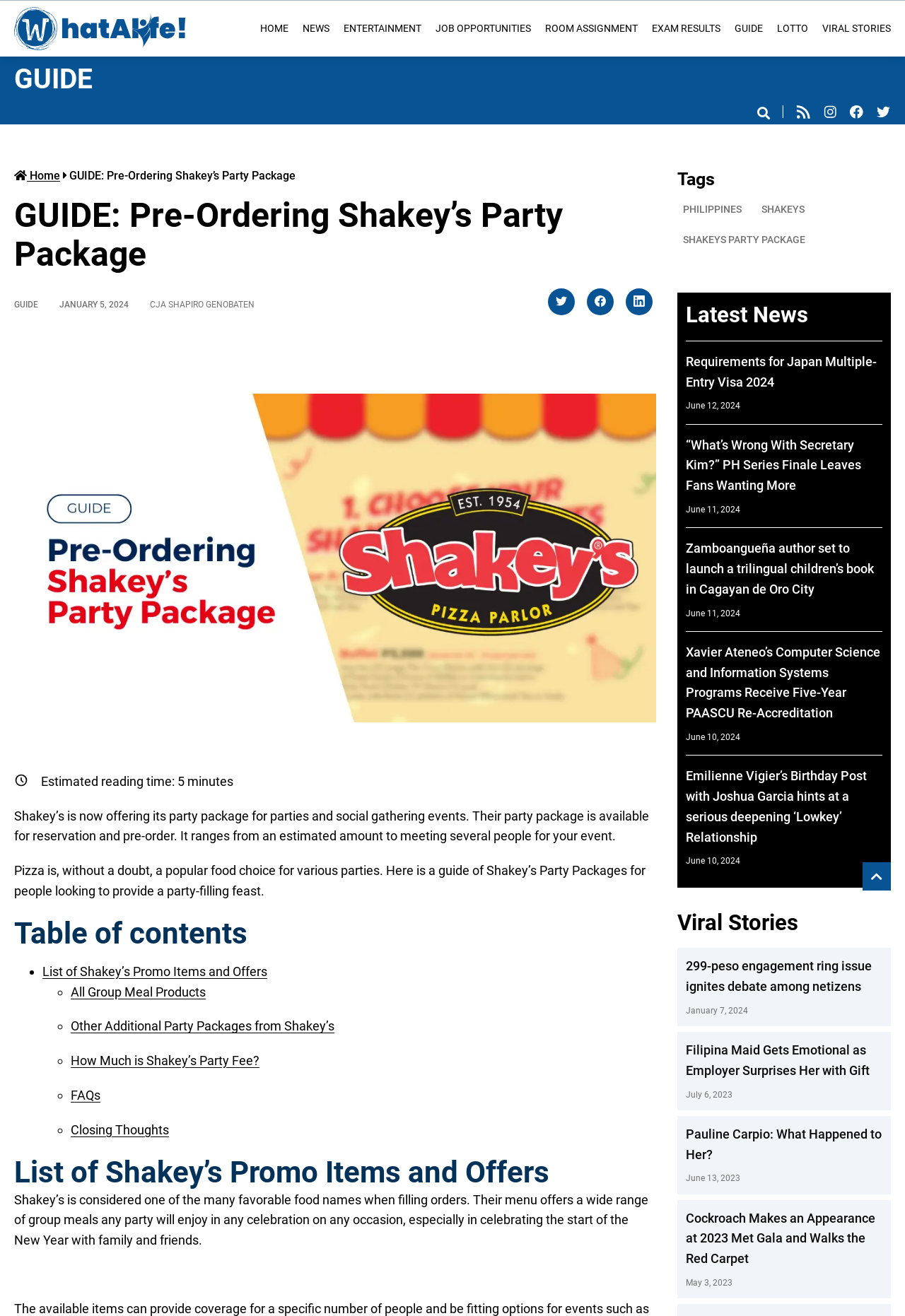Please mark the clickable region by giving the bounding box coordinates needed to complete this instruction: "Share on Twitter".

[0.605, 0.219, 0.635, 0.24]